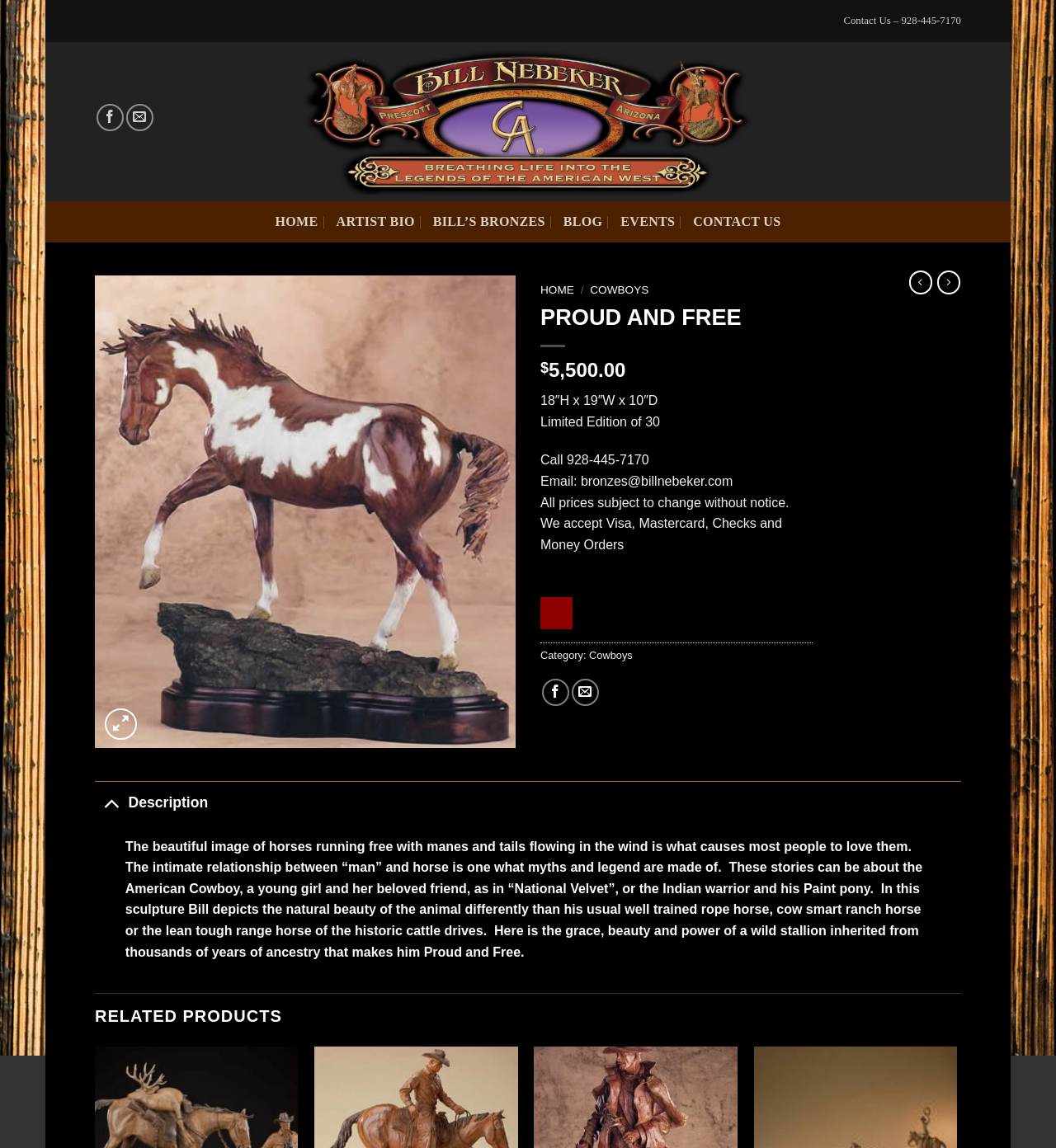Provide a comprehensive description of the webpage.

This webpage is about Bill Nebeker, an artist, and his artwork "PROUD AND FREE". At the top, there is a navigation menu with links to "HOME", "ARTIST BIO", "BILL'S BRONZES", "BLOG", "EVENTS", and "CONTACT US". Below the menu, there is a large image of the artwork, which is a bronze sculpture of a horse. 

To the left of the image, there are social media links to follow Bill Nebeker on Facebook and to send him an email. Below the image, there is a description of the artwork, including its price, dimensions, and edition details. The description also mentions that the price is subject to change and that various payment methods are accepted.

On the right side of the page, there are links to share the artwork on Facebook and to email it to a friend. Further down, there is a section titled "RELATED PRODUCTS" with several buttons to add items to a wishlist.

At the bottom of the page, there is a link to go back to the top of the page. There are also several social media links and a contact information section with a phone number and an email address.